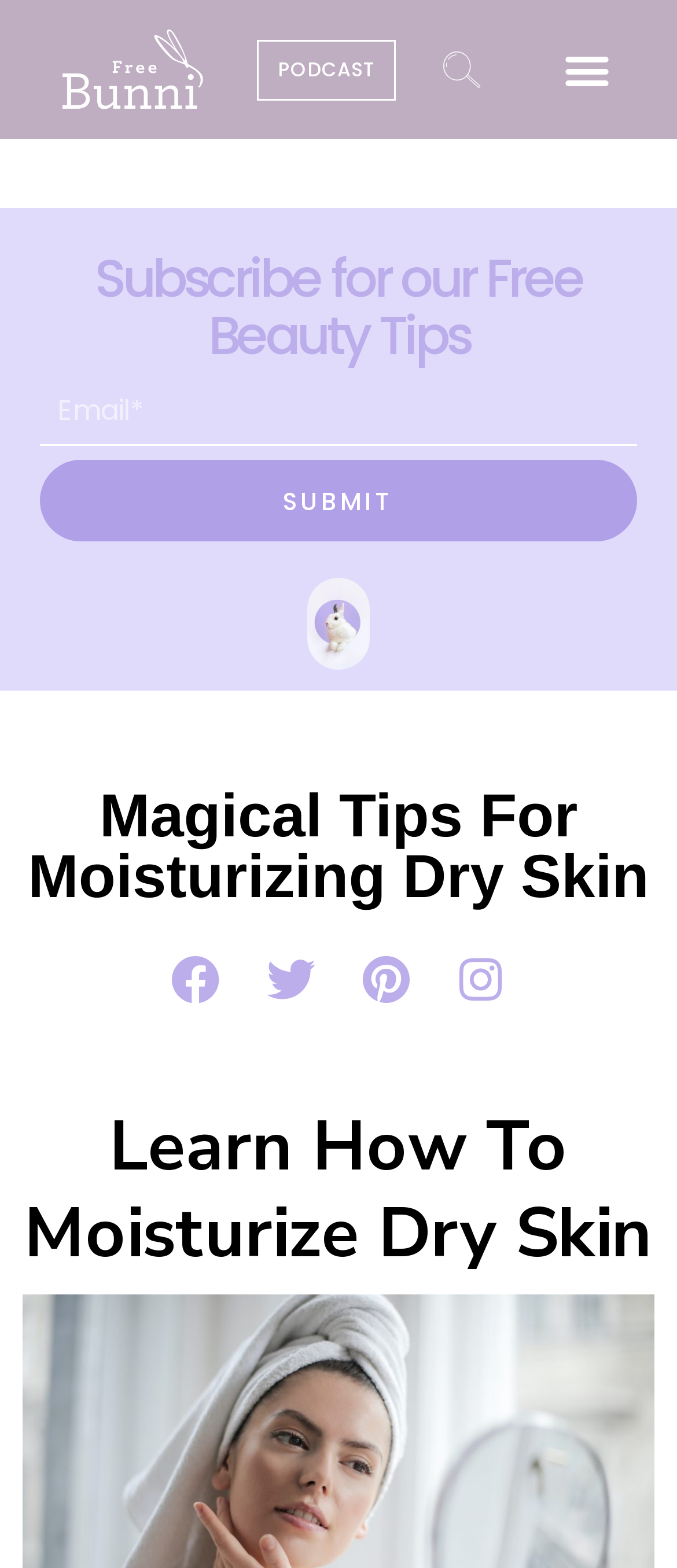Give an in-depth explanation of the webpage layout and content.

The webpage is about providing tips and advice on moisturizing dry skin. At the top left, there is a link to an unknown destination. To the right of this link, there are three more links: one to a podcast, another to an unknown destination, and a third one that is not labeled. A menu toggle button is located at the top right corner.

Below the top section, there is a heading that encourages visitors to subscribe for free beauty tips. Underneath this heading, there is a required email textbox and a submit button to complete the subscription process.

The main content of the webpage is divided into two sections. The first section has a heading that reads "Magical Tips For Moisturizing Dry Skin" and is located at the top center of the page. The second section has a heading that reads "Learn How To Moisturize Dry Skin" and is located below the first section.

At the bottom center of the page, there are four social media links: Facebook, Twitter, Pinterest, and Instagram. Each link is represented by its respective icon.